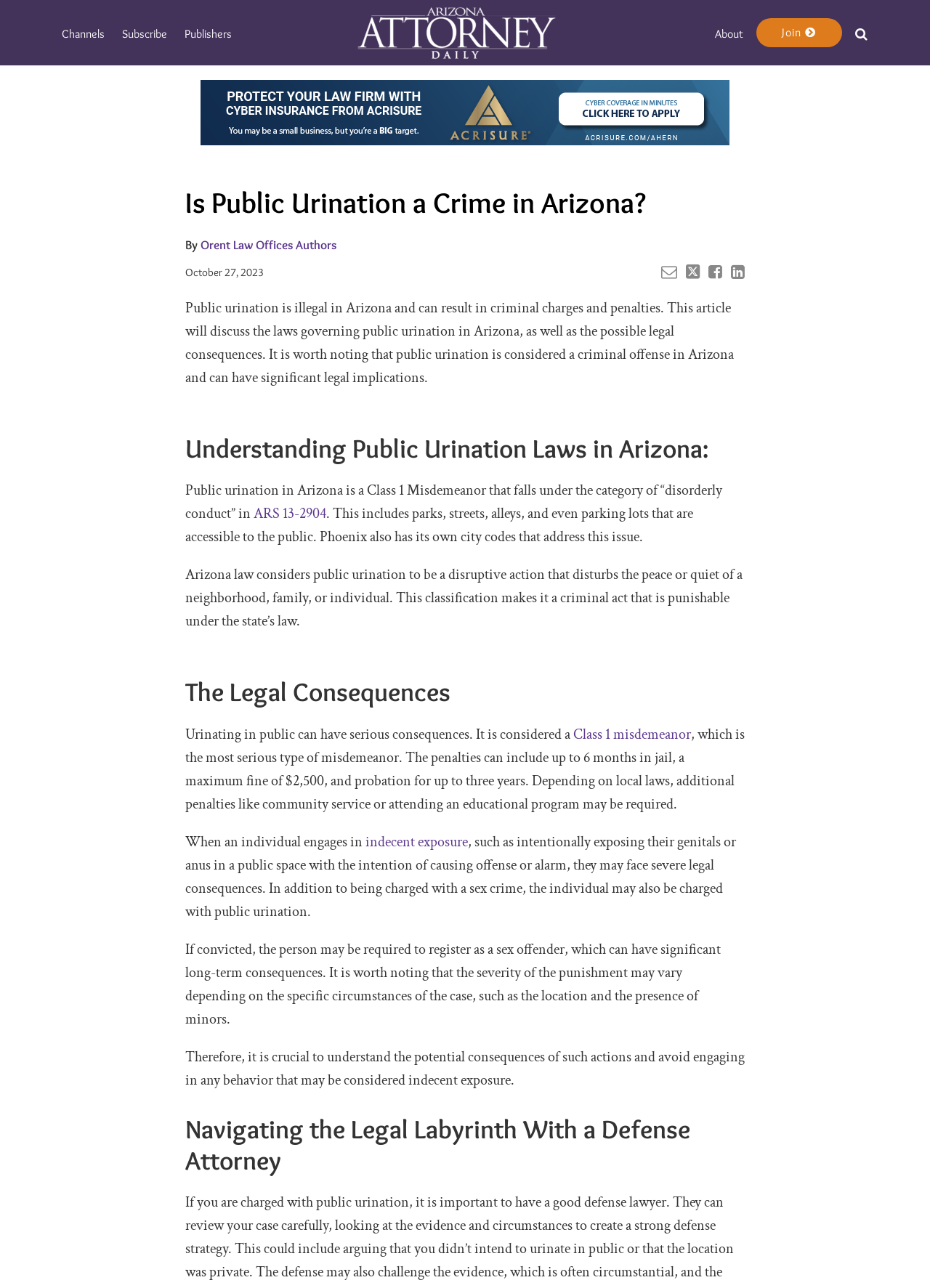What is the category of public urination in Arizona? Examine the screenshot and reply using just one word or a brief phrase.

Disorderly conduct